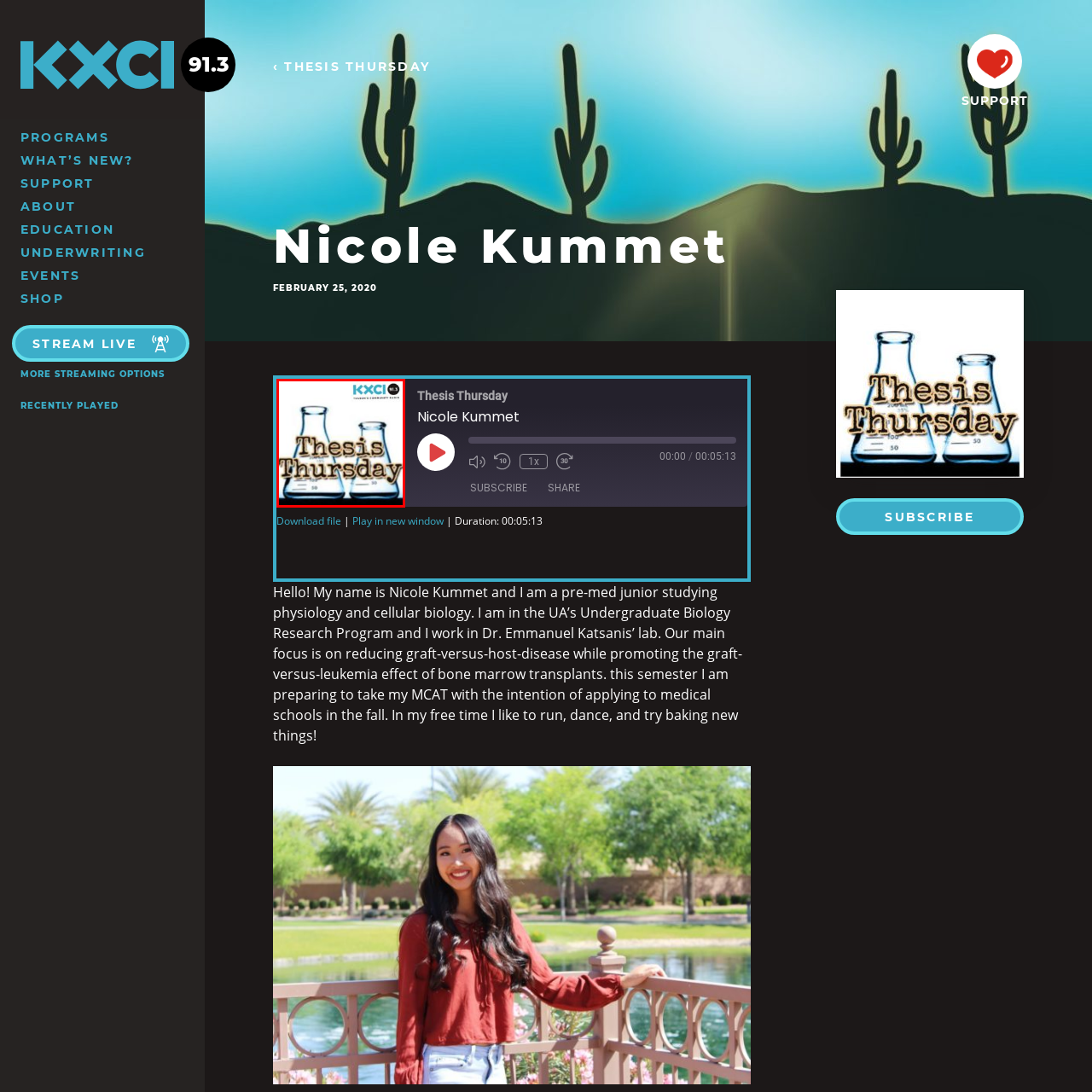What is the theme of the 'Thesis Thursday' segment?
Observe the image within the red bounding box and formulate a detailed response using the visual elements present.

The logo incorporates laboratory flasks, symbolizing research and experimentation, and the title 'Thesis Thursday' is artistically designed, emphasizing the focus on academic exploration, suggesting that the theme of the segment is academic and scientific discussions.